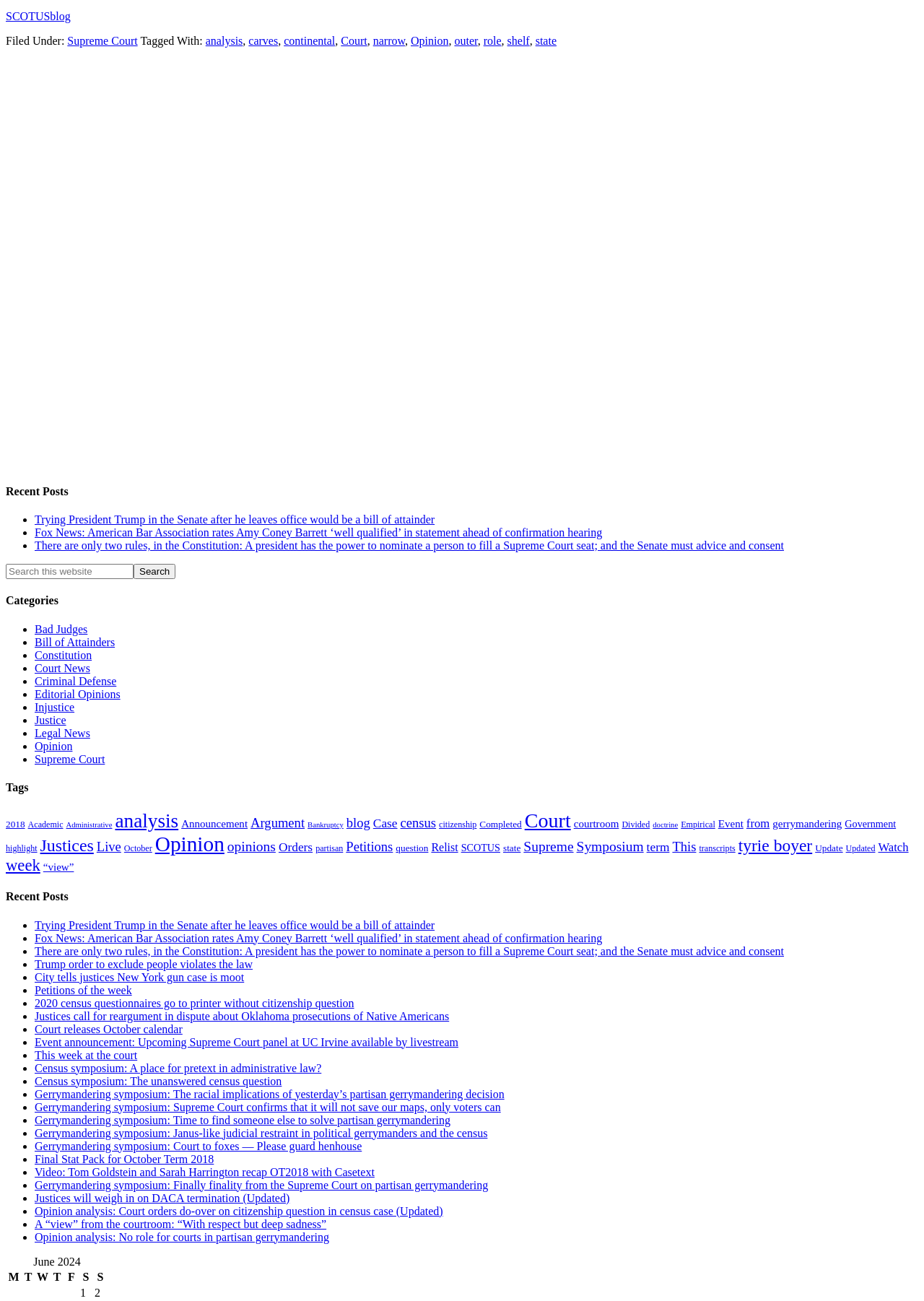Find the bounding box coordinates for the UI element whose description is: "Court releases October calendar". The coordinates should be four float numbers between 0 and 1, in the format [left, top, right, bottom].

[0.038, 0.786, 0.197, 0.796]